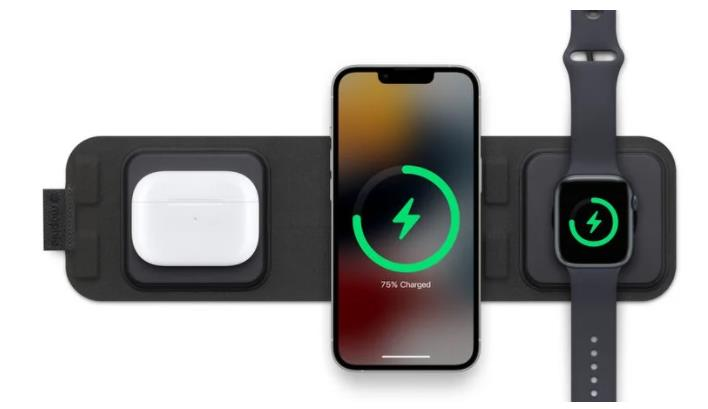Using the information shown in the image, answer the question with as much detail as possible: What is charging to the right of the iPhone?

By examining the image, we can see that to the right of the iPhone, an Apple Watch is seamlessly charging, indicating that the Mophie 3-in-1 wireless charger is capable of charging multiple Apple devices simultaneously.